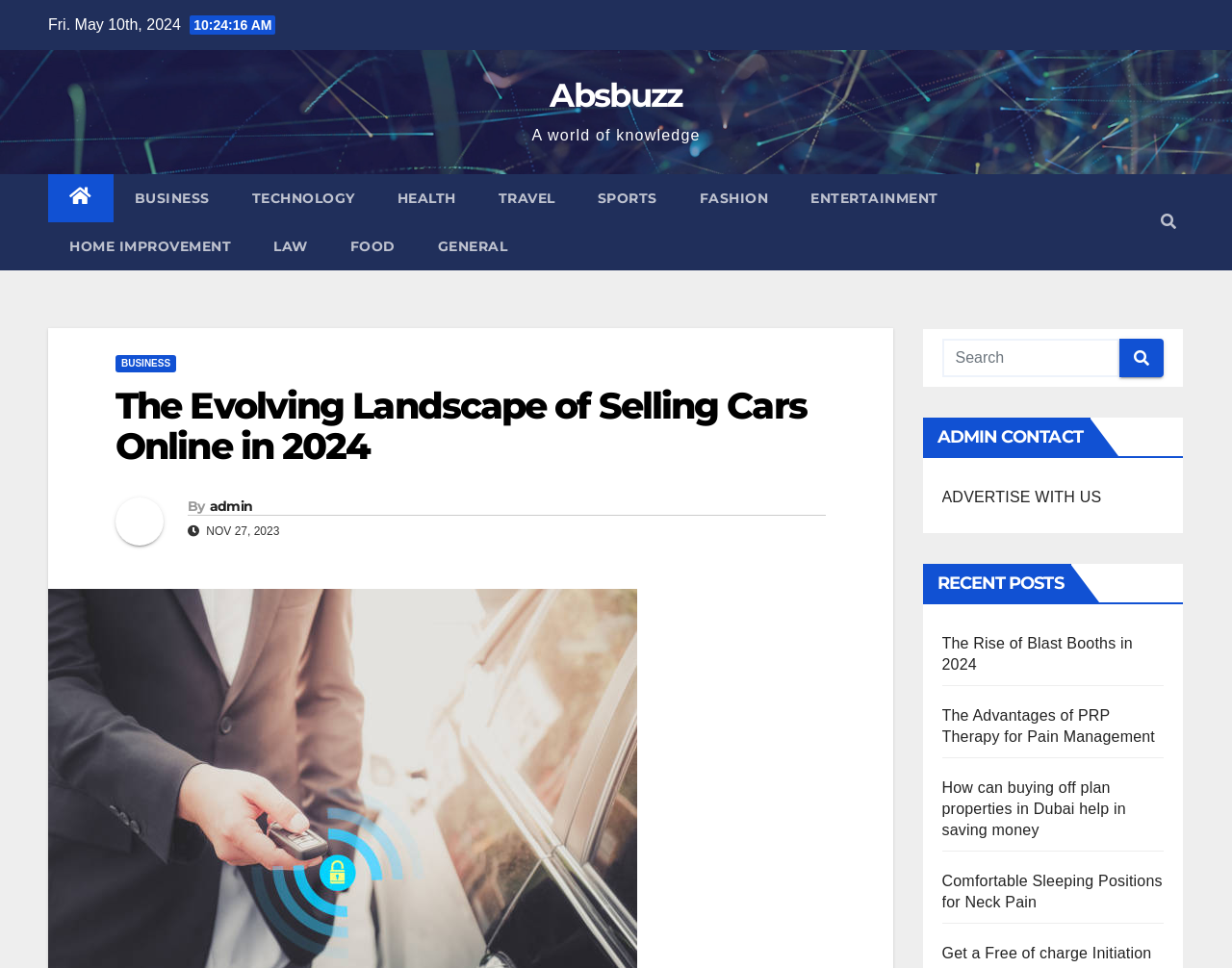Find and indicate the bounding box coordinates of the region you should select to follow the given instruction: "Search for something".

[0.764, 0.35, 0.909, 0.39]